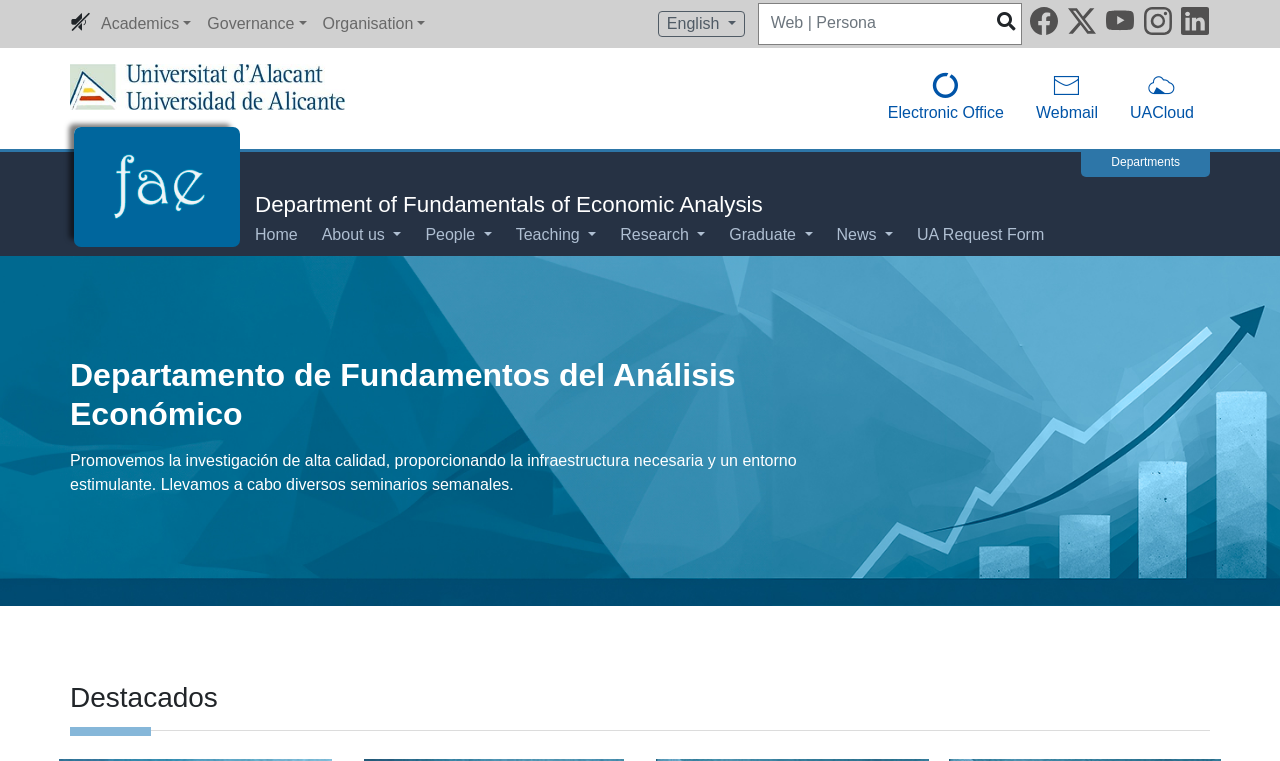Indicate the bounding box coordinates of the element that must be clicked to execute the instruction: "Learn more about the department's research". The coordinates should be given as four float numbers between 0 and 1, i.e., [left, top, right, bottom].

[0.485, 0.293, 0.57, 0.335]